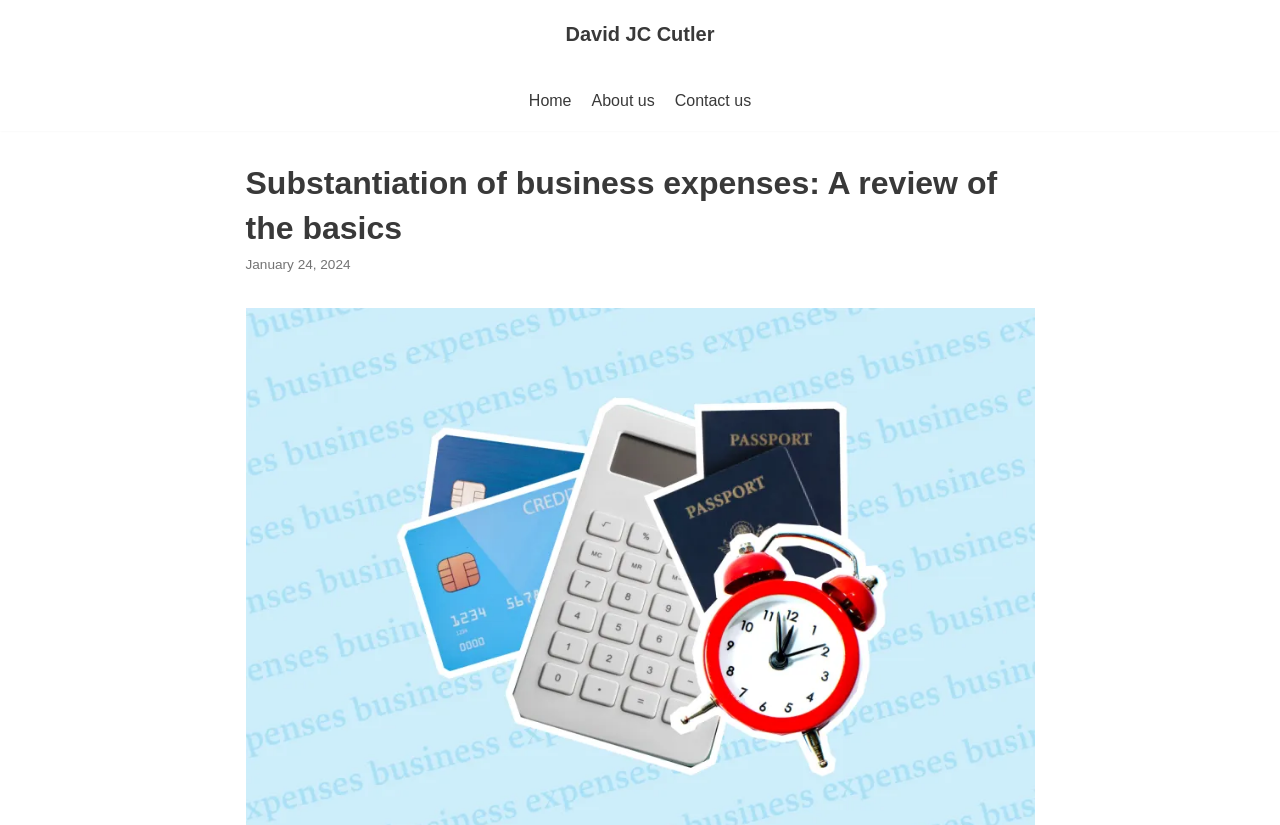What is the primary topic of this webpage?
Using the information presented in the image, please offer a detailed response to the question.

The primary topic of this webpage appears to be business expenses, as the main heading mentions 'Substantiation of business expenses' and the content seems to be discussing the basics of business expenses.